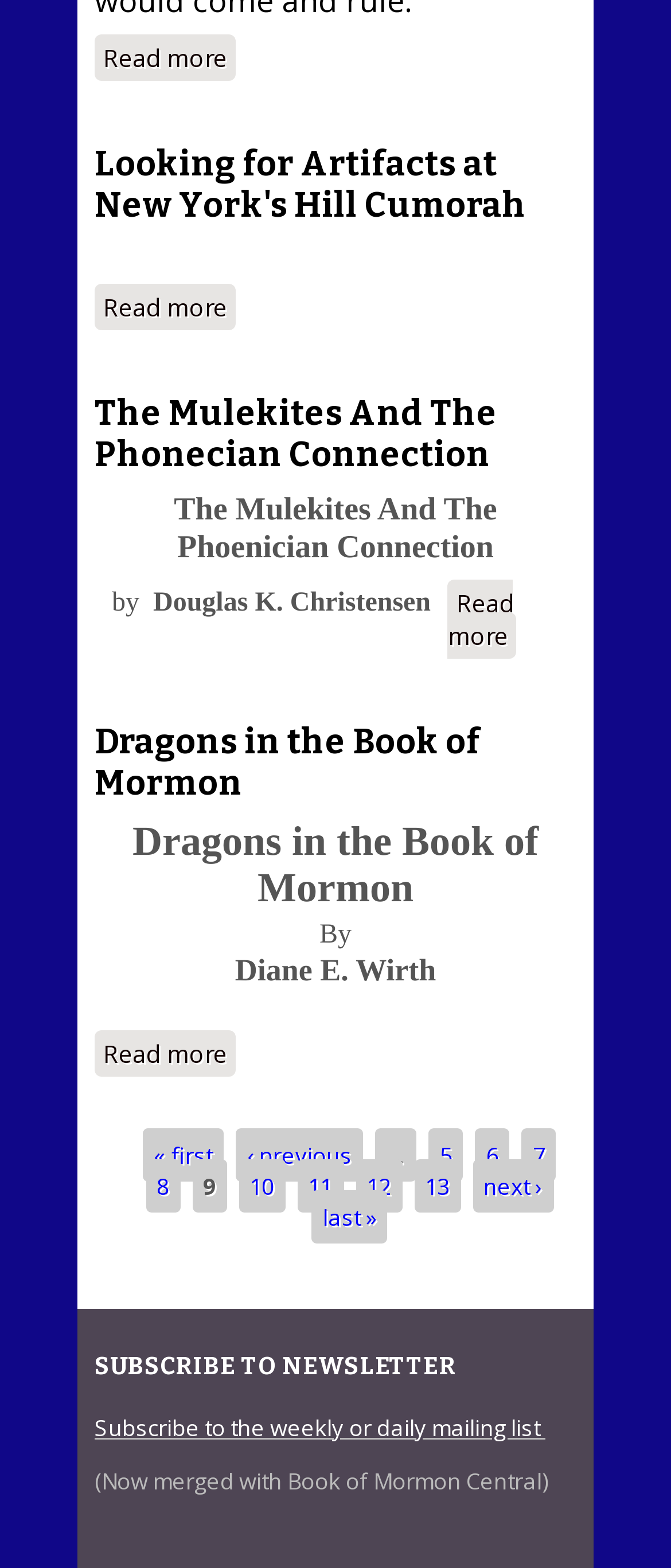Specify the bounding box coordinates of the element's area that should be clicked to execute the given instruction: "Read more about Dragons in the Book of Mormon". The coordinates should be four float numbers between 0 and 1, i.e., [left, top, right, bottom].

[0.141, 0.657, 0.351, 0.687]